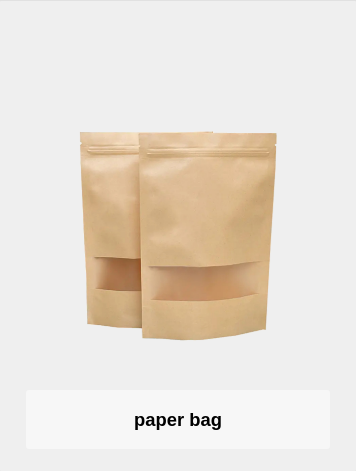Provide a one-word or short-phrase answer to the question:
What type of consumers are appealed to by these bags?

environmentally conscious